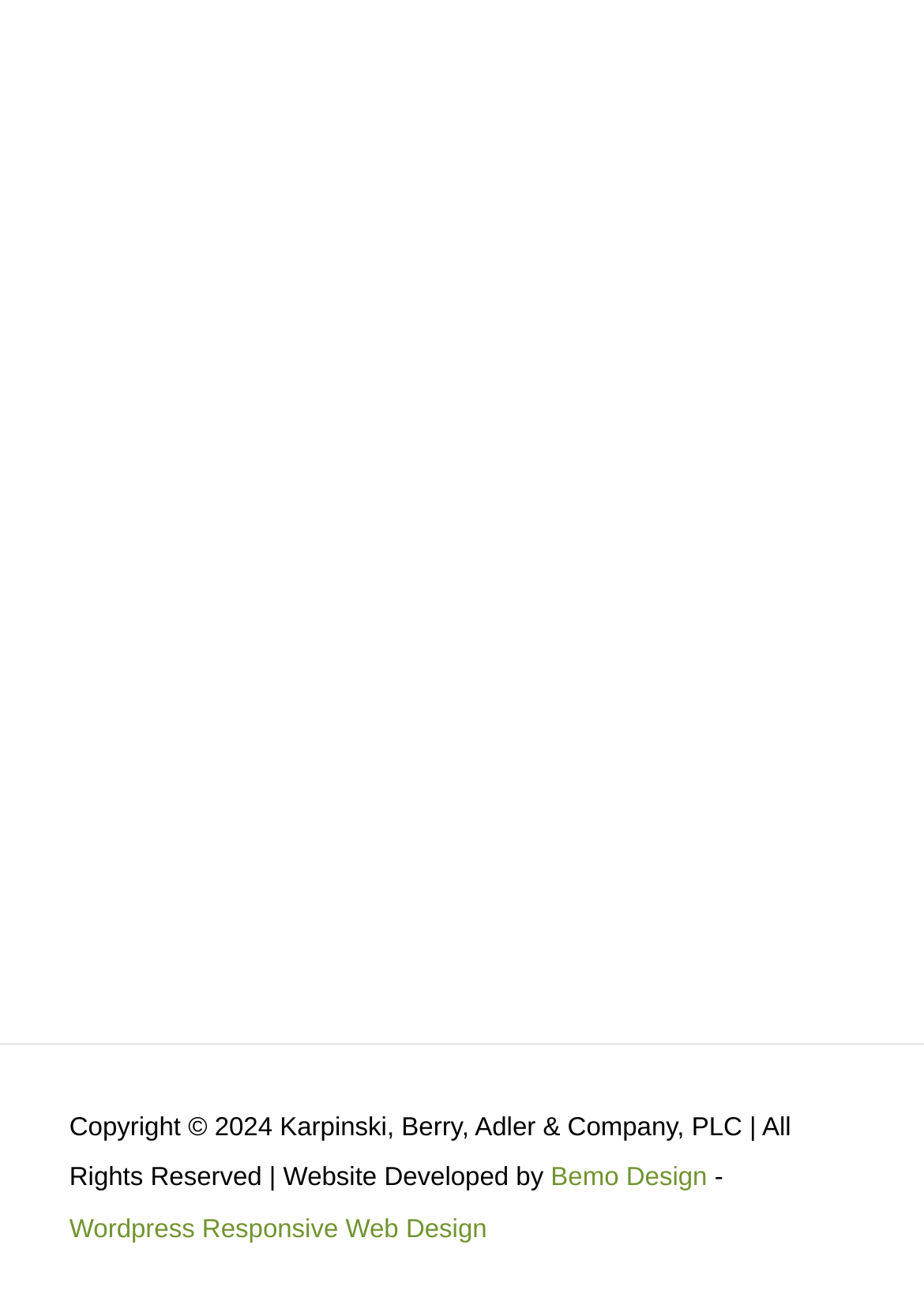Provide the bounding box coordinates for the UI element described in this sentence: "CONTACT US". The coordinates should be four float values between 0 and 1, i.e., [left, top, right, bottom].

[0.558, 0.637, 0.925, 0.717]